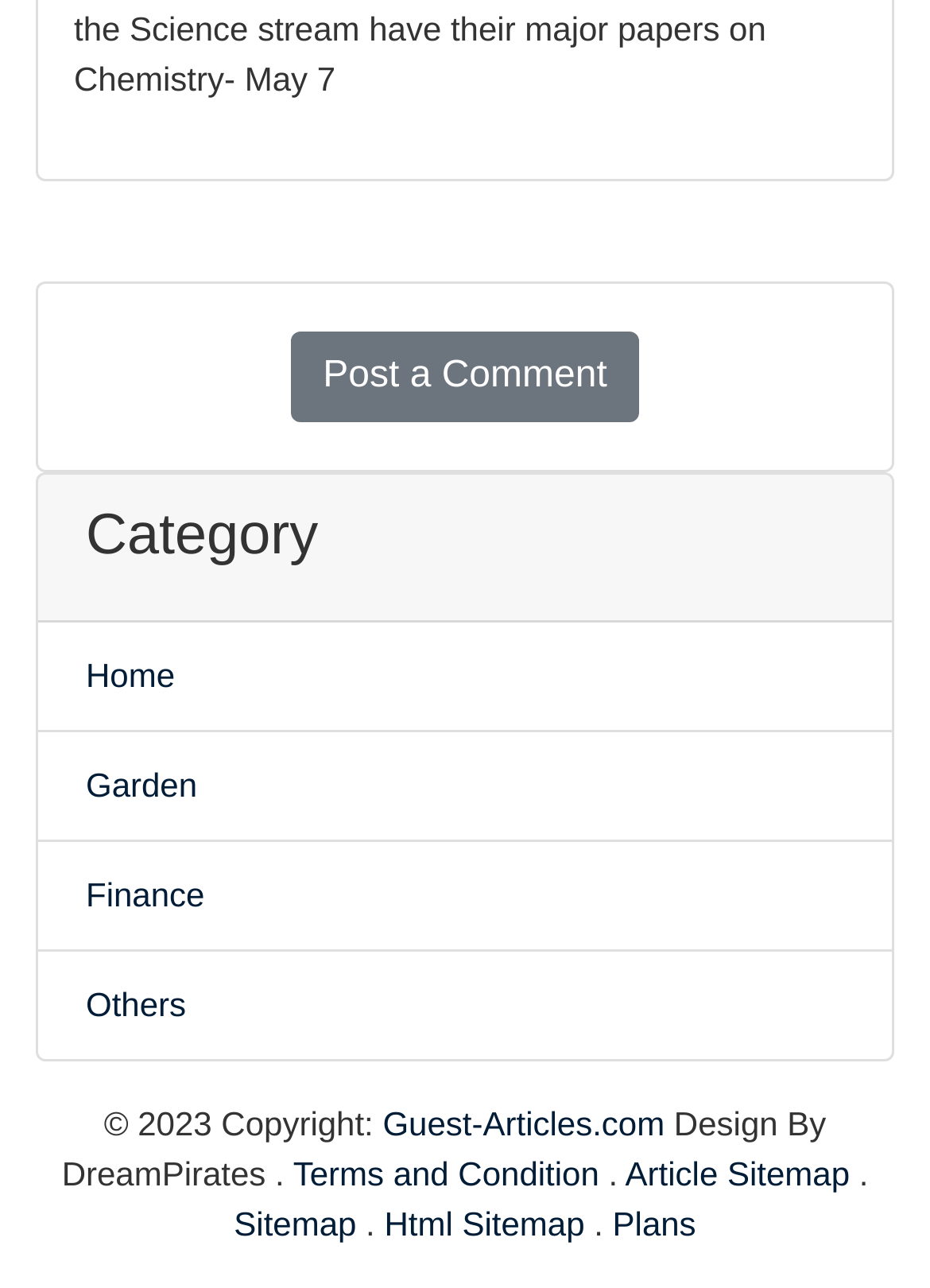Identify and provide the bounding box coordinates of the UI element described: "Terms and Condition". The coordinates should be formatted as [left, top, right, bottom], with each number being a float between 0 and 1.

[0.315, 0.896, 0.644, 0.926]